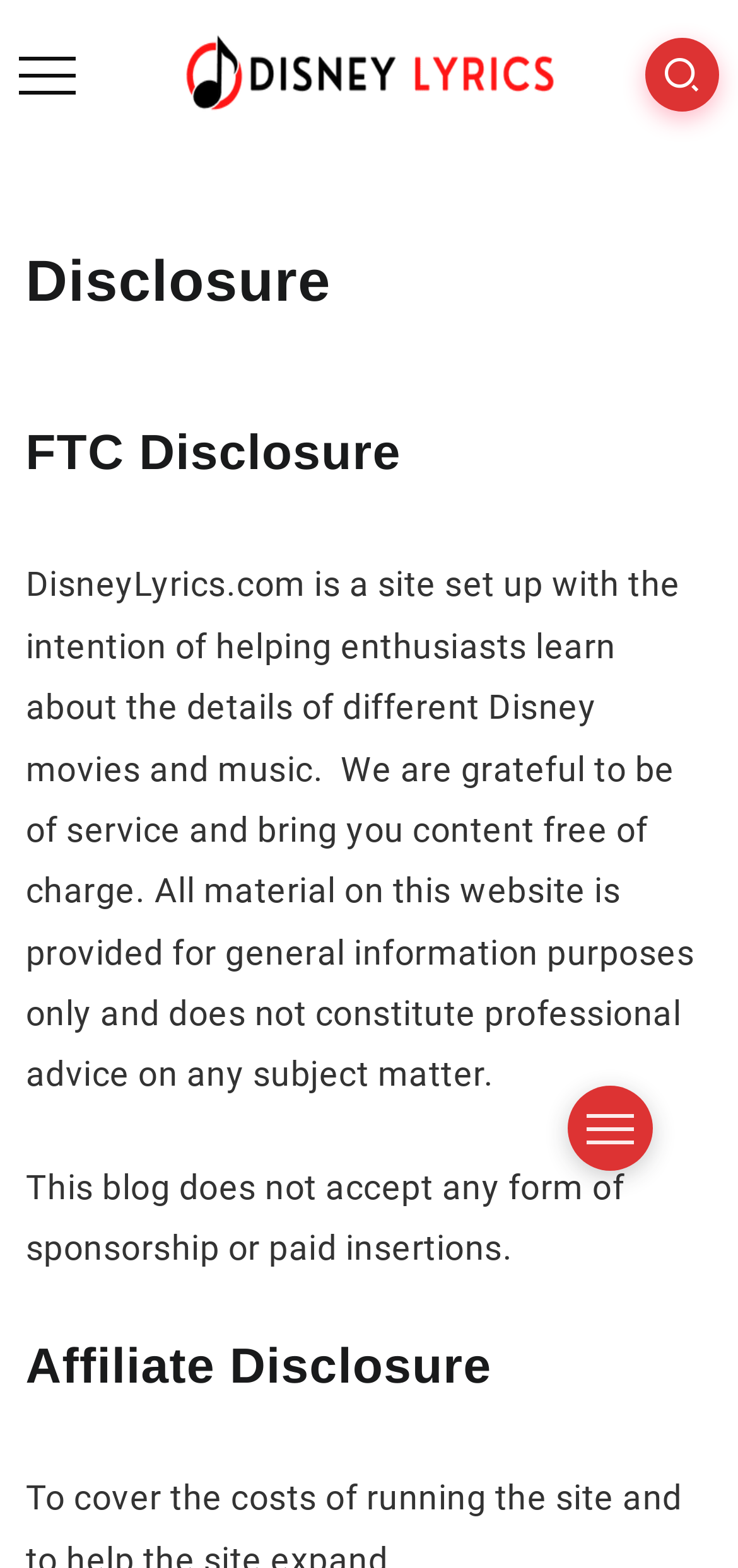Explain the webpage in detail, including its primary components.

The webpage is a disclosure page for DisneyLyrics.com, a website dedicated to providing information about Disney movies and music. At the top of the page, there is a link and an image, both labeled "DisneyLyrics.com", positioned side by side, taking up about half of the page's width. 

Below the link and image, there is a header section that spans almost the entire width of the page. Within this section, there are three headings: "Disclosure", "FTC Disclosure", and "Affiliate Disclosure", stacked vertically. 

Under the "FTC Disclosure" heading, there is a block of text that describes the purpose of the website, stating that it provides information about Disney movies and music, and that all content is available free of charge. This text block is positioned below the headings and takes up about half of the page's height.

Further down, there is another block of text that mentions the website's policy on sponsorships and paid insertions. This text is positioned below the previous block, and is aligned to the left side of the page.